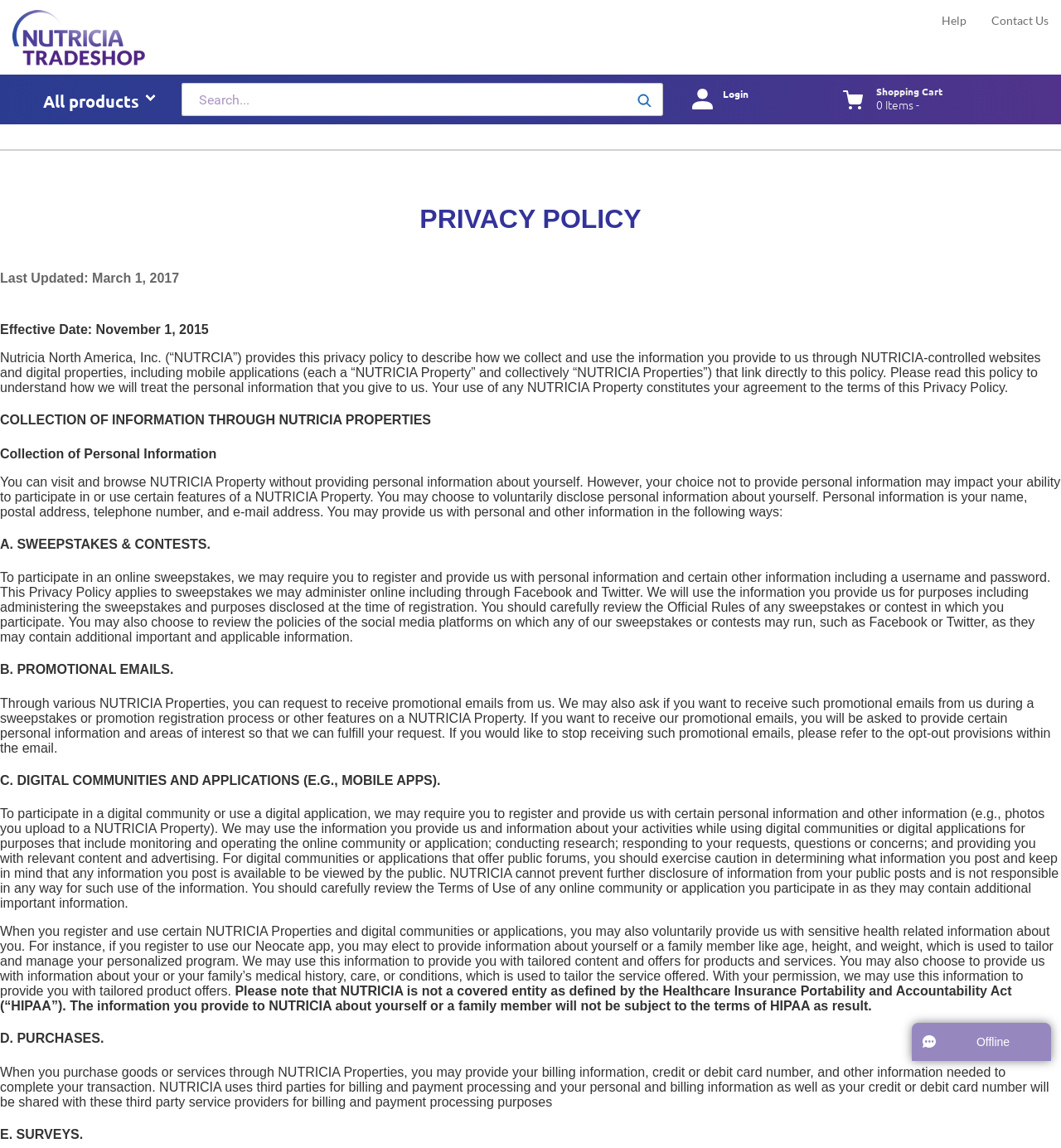Identify the bounding box coordinates of the clickable region necessary to fulfill the following instruction: "Read the article 'How to find time to run and stop putting it off'". The bounding box coordinates should be four float numbers between 0 and 1, i.e., [left, top, right, bottom].

None